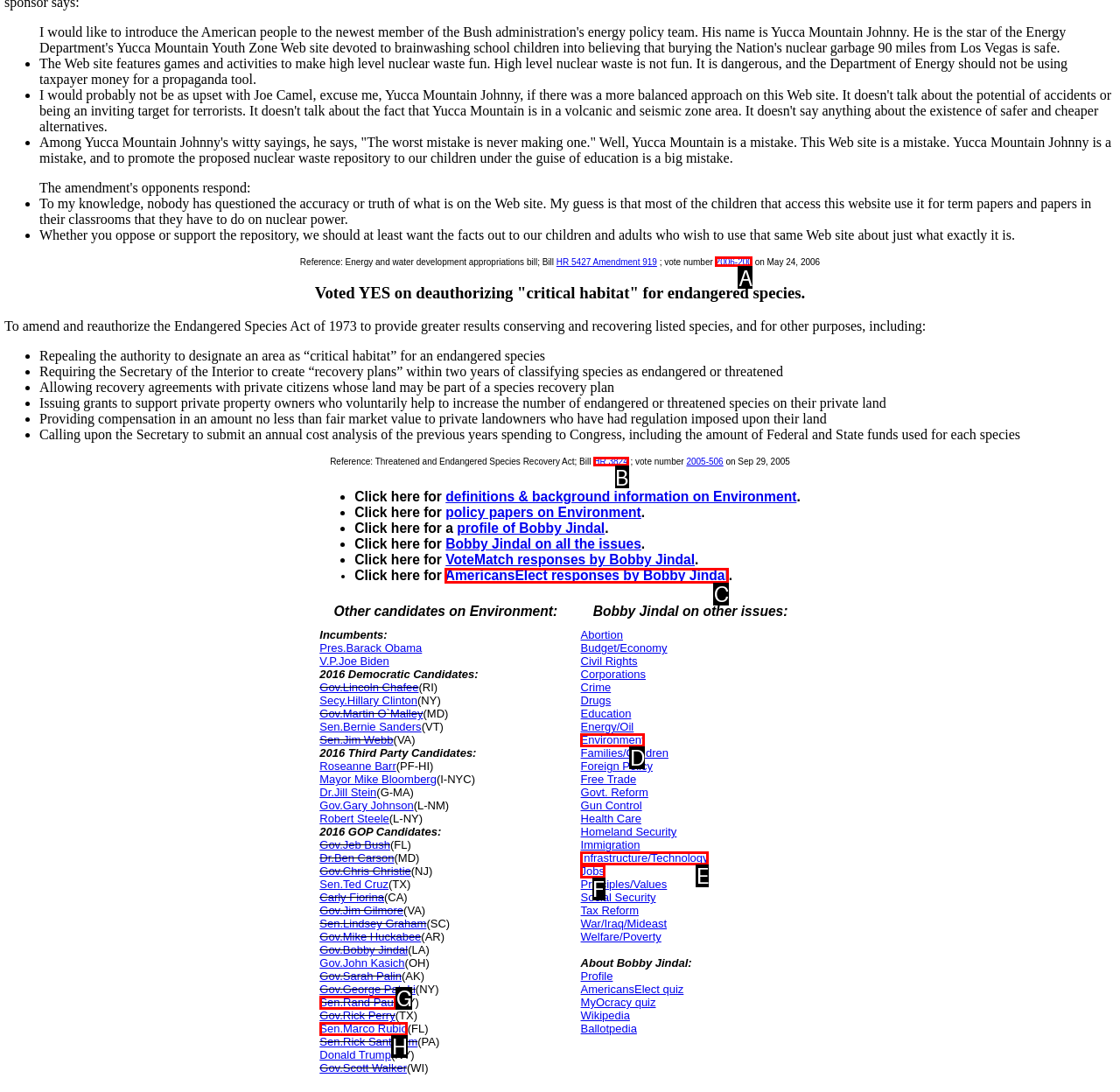Select the letter of the option that should be clicked to achieve the specified task: Leave a comment. Respond with just the letter.

None